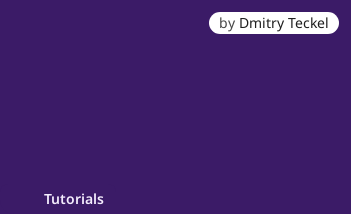Who is the author of the content?
Please provide a detailed and thorough answer to the question.

The attribution 'by Dmitry Teckel' is positioned at the top right corner of the image, indicating that Dmitry Teckel is the author of the content.